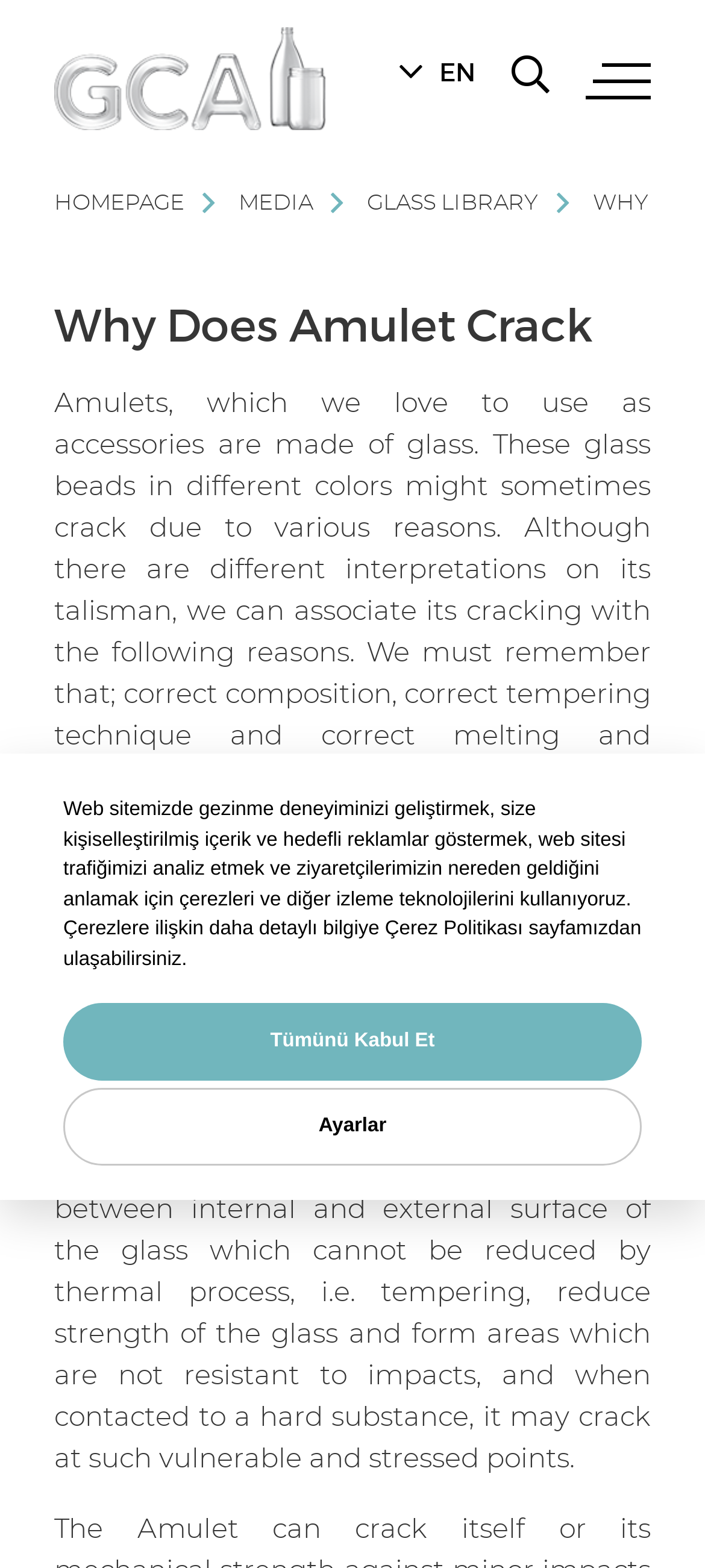What is the relationship between tempering and glass strength? Based on the screenshot, please respond with a single word or phrase.

Tempering affects strength